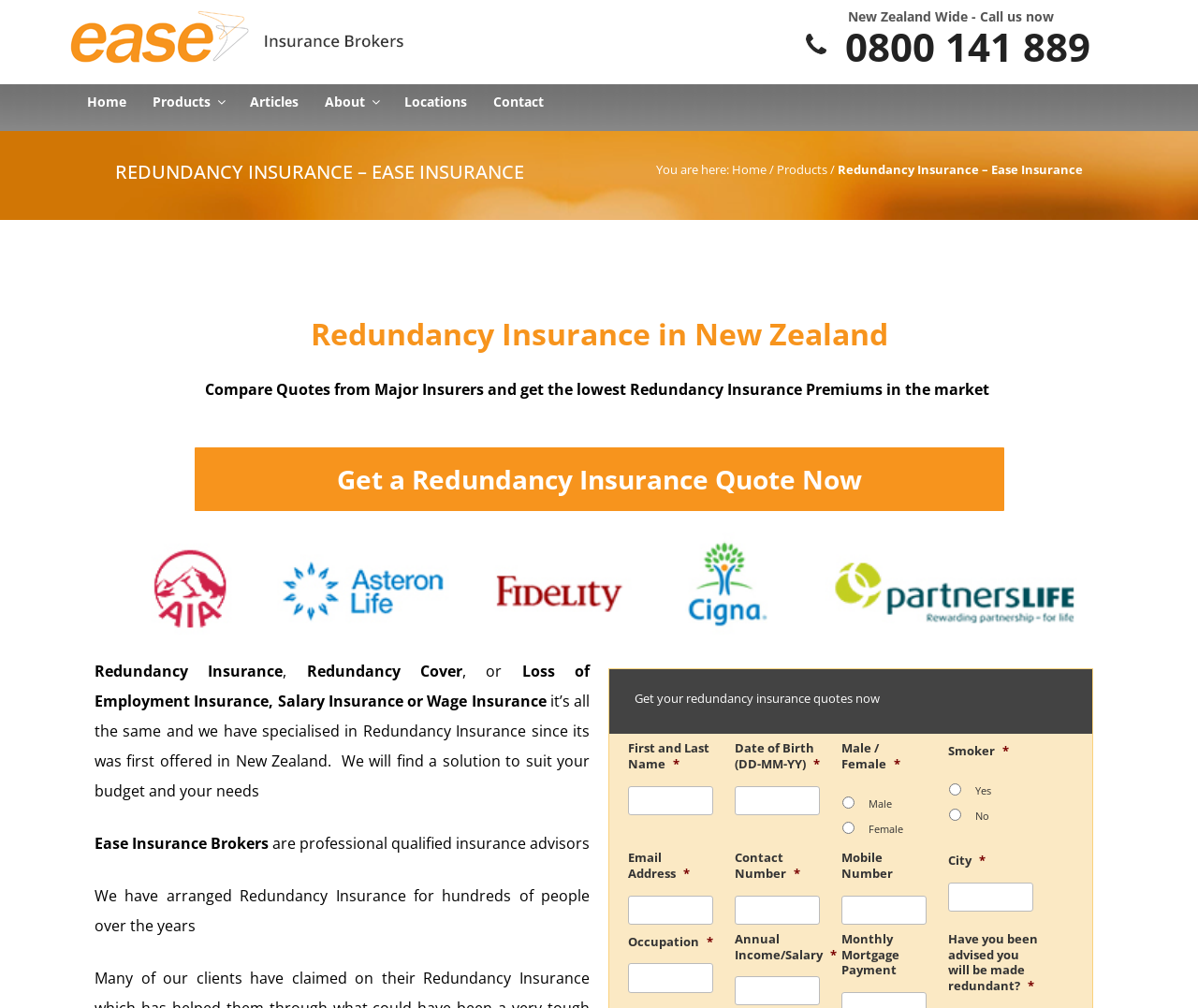What is the benefit of using Ease Insurance Brokers?
Please give a well-detailed answer to the question.

The webpage states that Ease Insurance Brokers will 'find a solution to suit your budget and your needs', suggesting that they can provide a personalized and tailored approach to redundancy insurance, taking into account the user's individual circumstances and requirements.